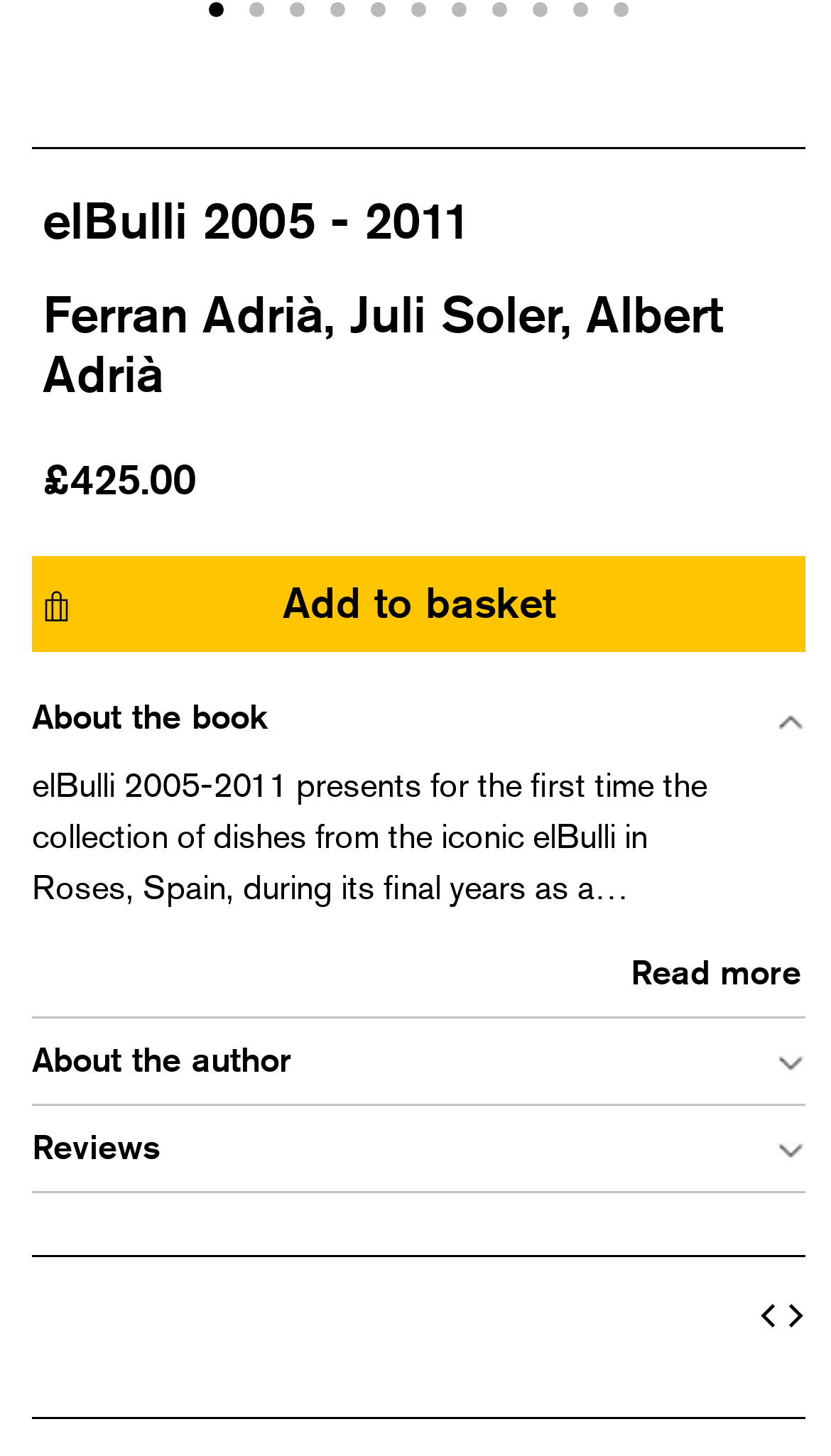Please identify the bounding box coordinates of the area that needs to be clicked to fulfill the following instruction: "Add to basket."

[0.038, 0.382, 0.969, 0.447]